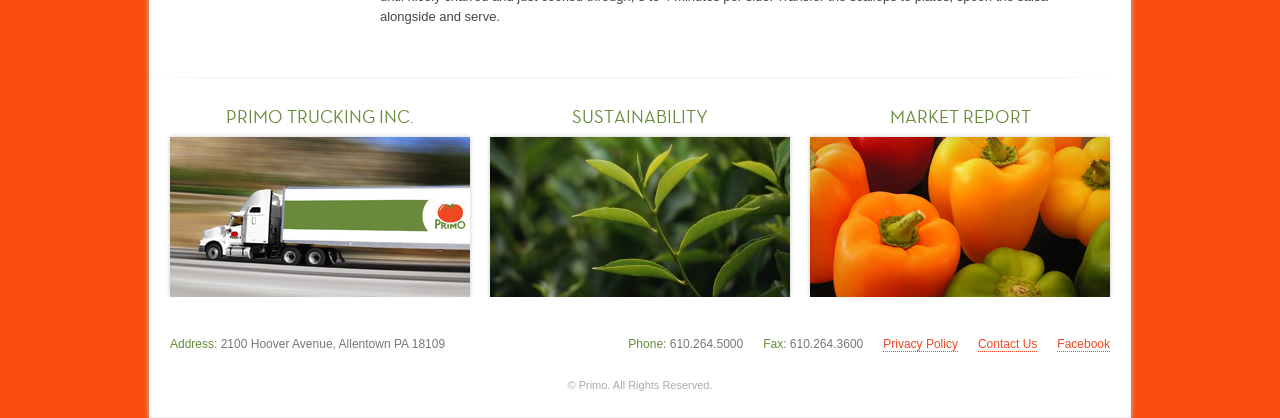What is the company name?
Using the image as a reference, answer with just one word or a short phrase.

Primo Trucking Inc.